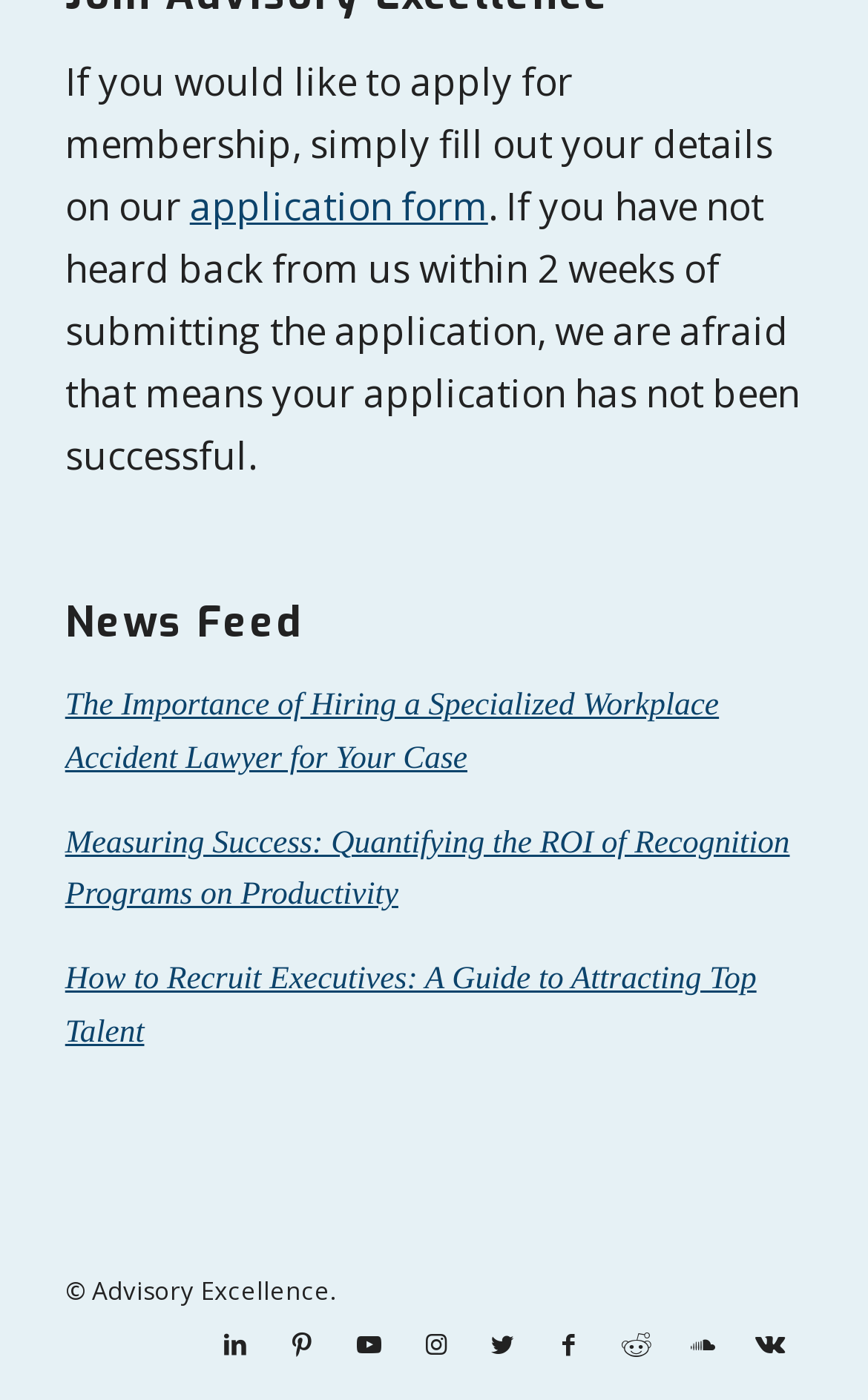Show the bounding box coordinates for the element that needs to be clicked to execute the following instruction: "fill out the application form". Provide the coordinates in the form of four float numbers between 0 and 1, i.e., [left, top, right, bottom].

[0.219, 0.129, 0.562, 0.166]